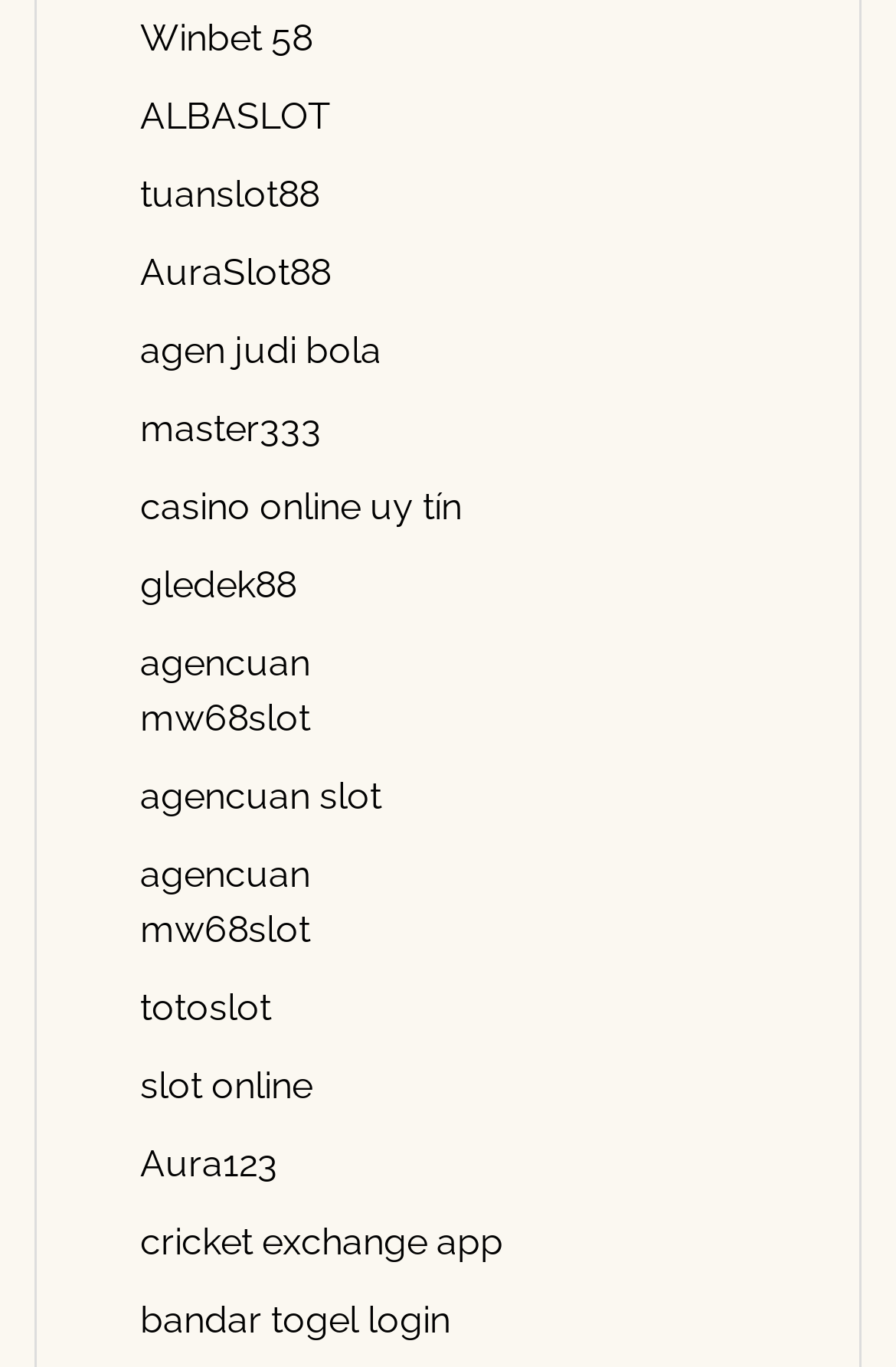Provide a single word or phrase answer to the question: 
What is the last link on the webpage?

bandar togel login